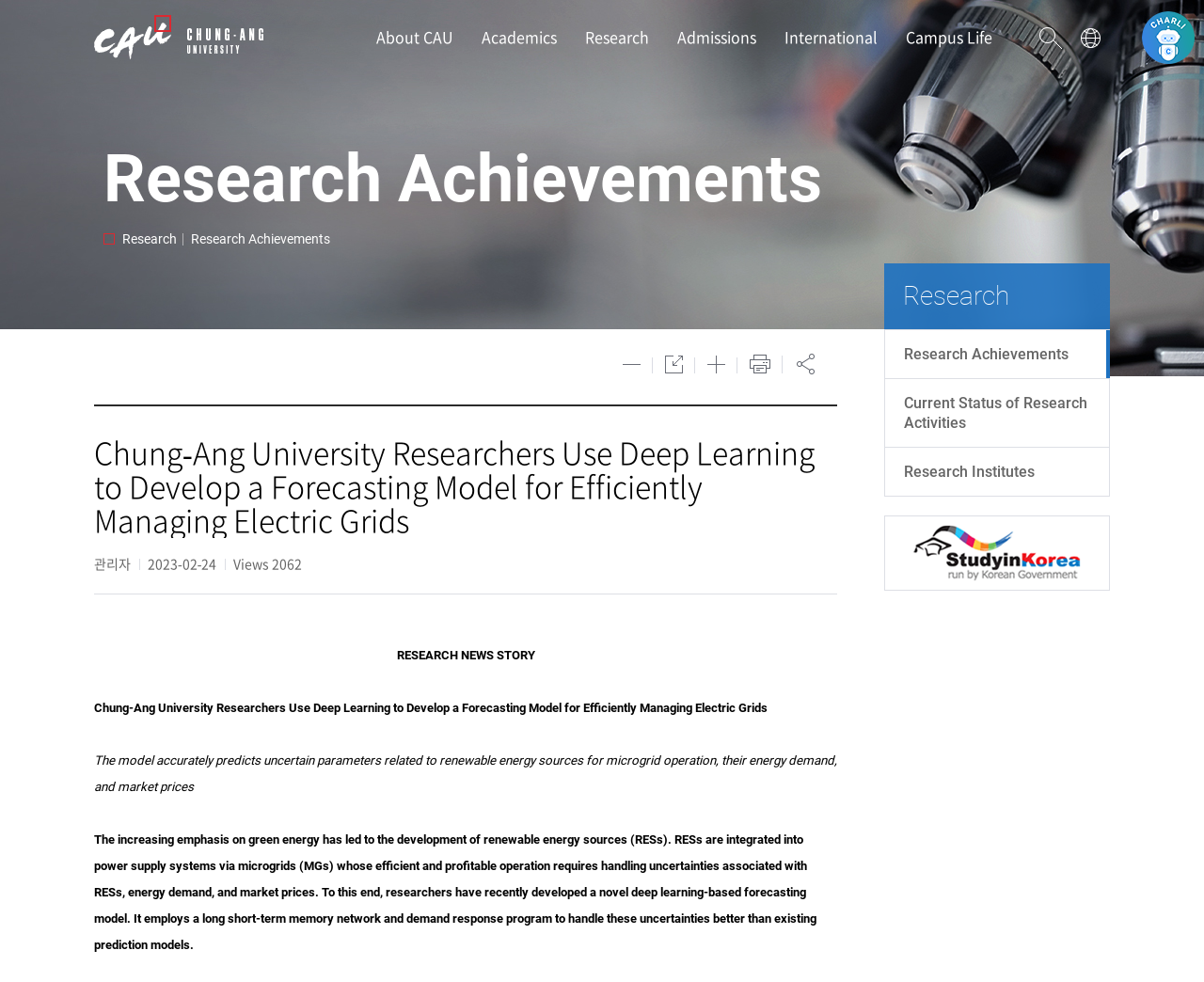Provide the bounding box coordinates for the specified HTML element described in this description: "Current Status of Research Activities". The coordinates should be four float numbers ranging from 0 to 1, in the format [left, top, right, bottom].

[0.751, 0.401, 0.903, 0.44]